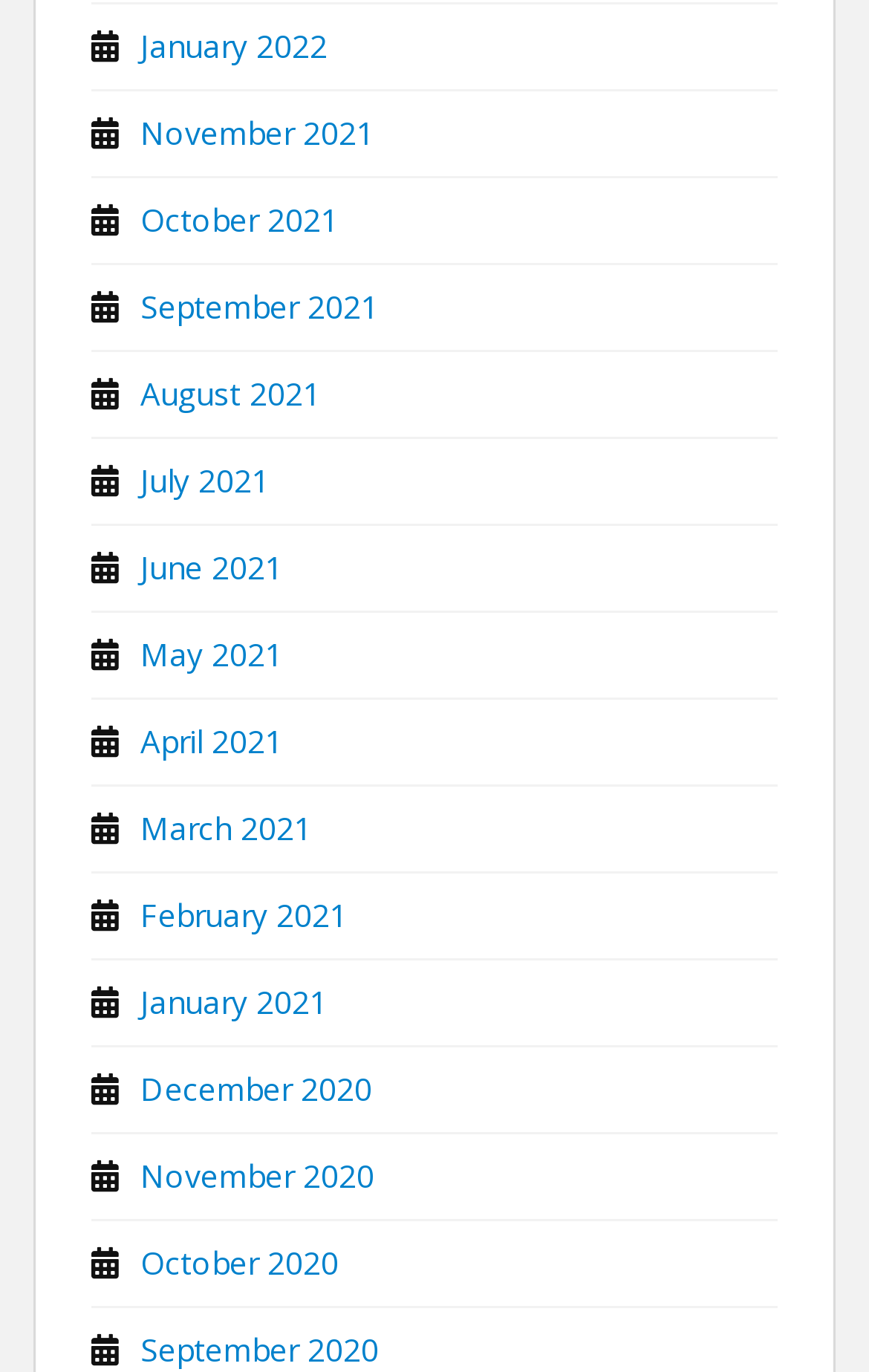How many links are there on the webpage?
Using the information from the image, answer the question thoroughly.

I counted the number of links on the webpage, and there are 12 links, each representing a month from January 2022 to December 2020.